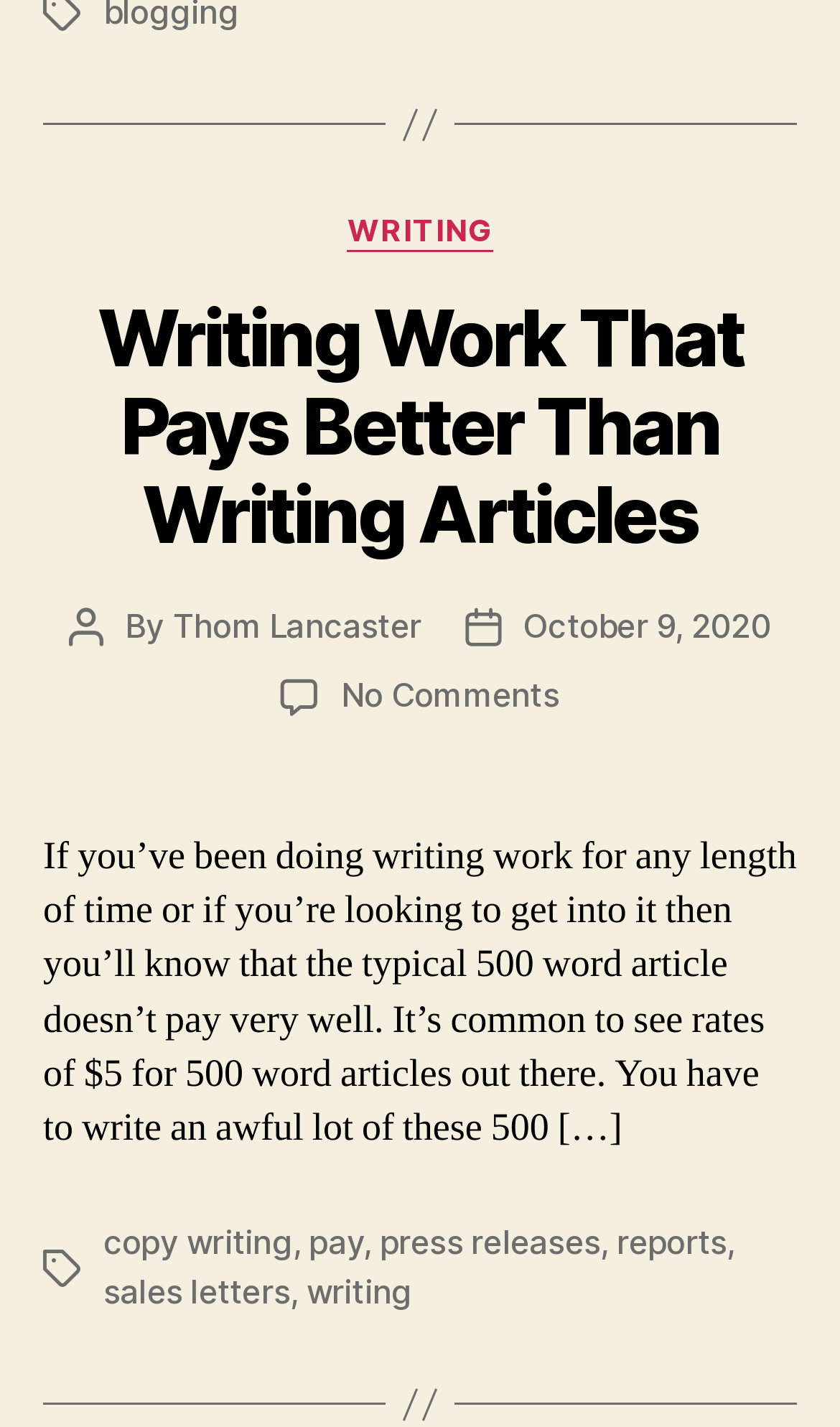From the screenshot, find the bounding box of the UI element matching this description: "Slowwww Play!". Supply the bounding box coordinates in the form [left, top, right, bottom], each a float between 0 and 1.

None